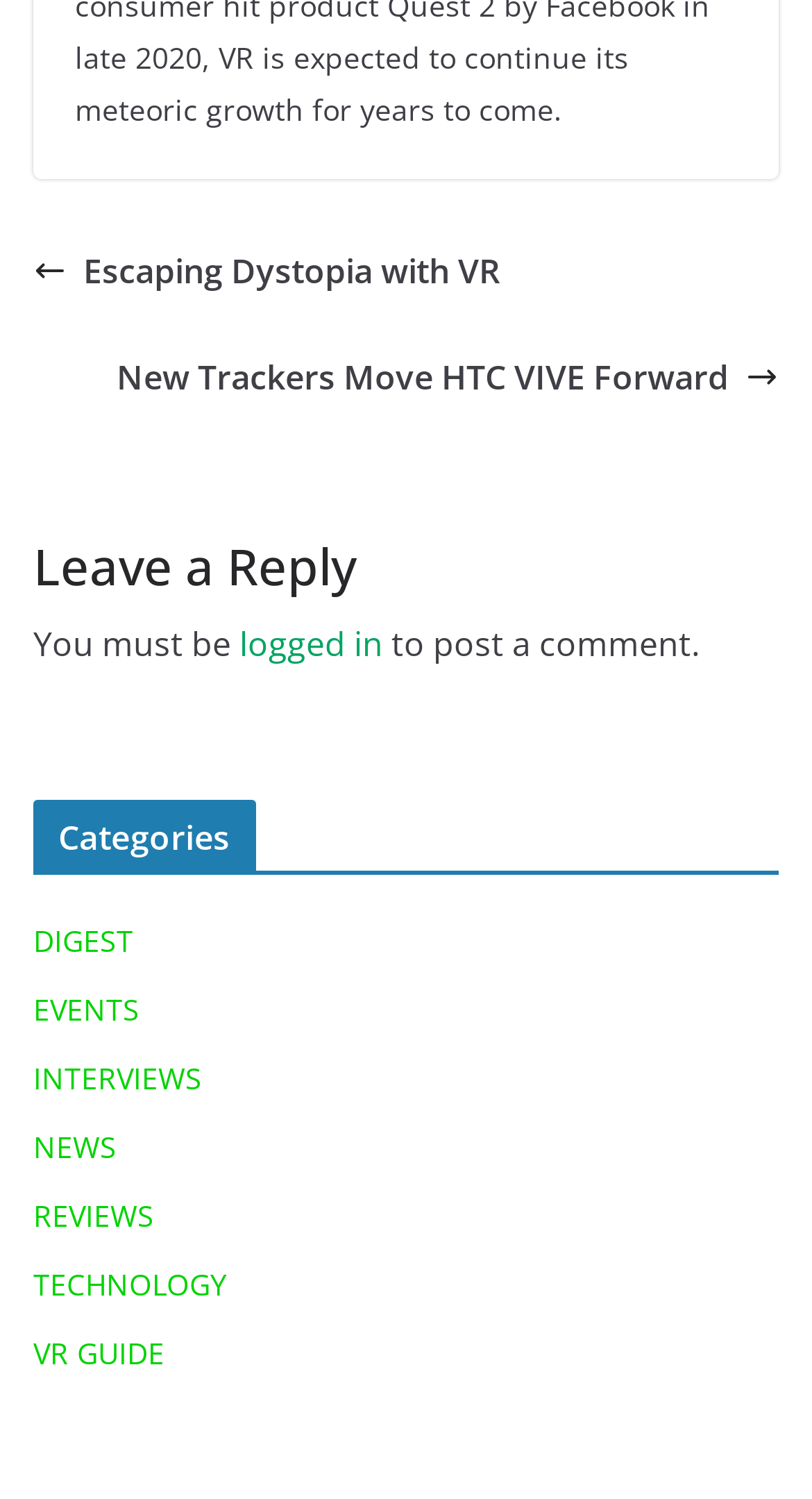Highlight the bounding box of the UI element that corresponds to this description: "English".

None